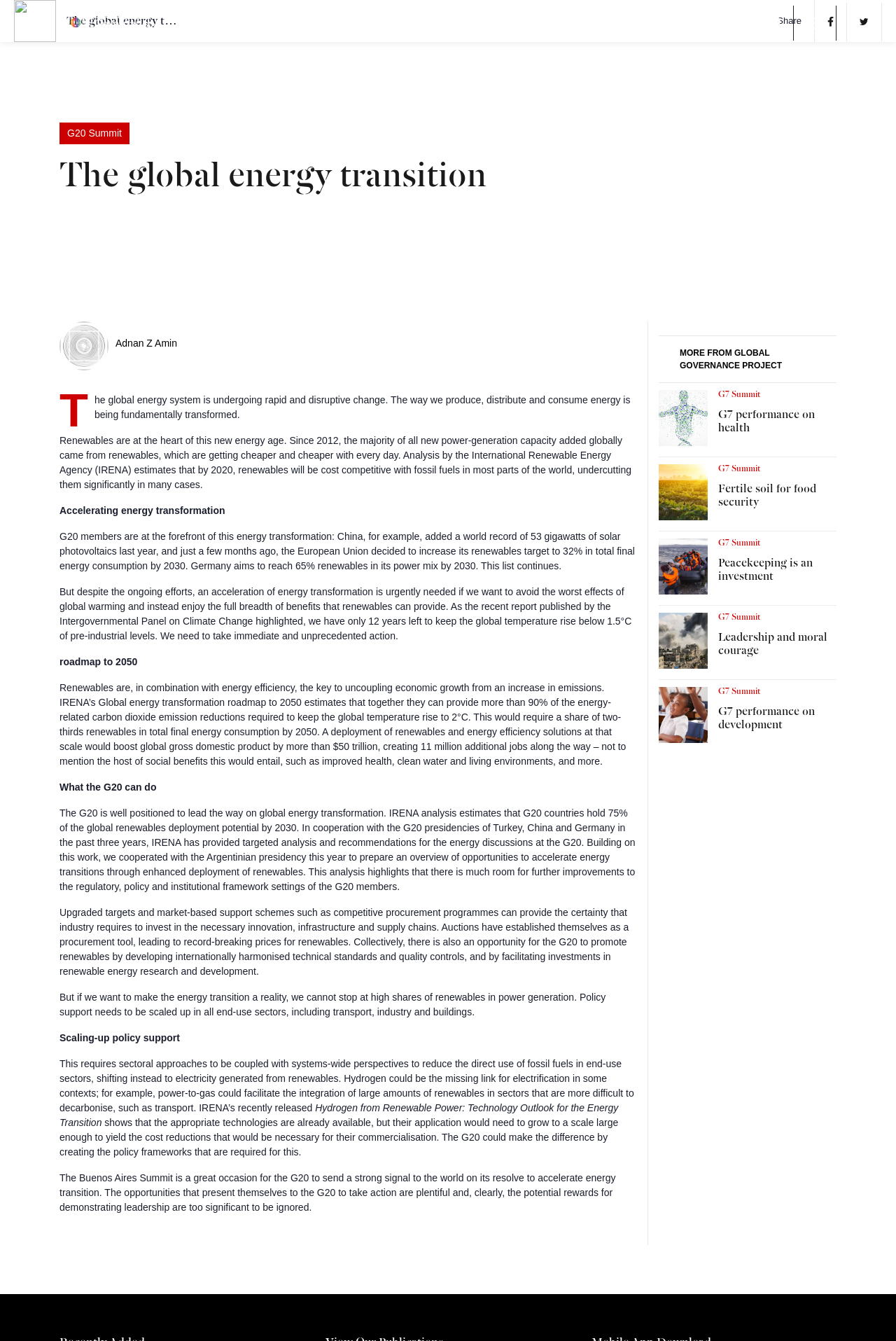Please specify the bounding box coordinates of the clickable region necessary for completing the following instruction: "Read more about the global energy transition". The coordinates must consist of four float numbers between 0 and 1, i.e., [left, top, right, bottom].

[0.066, 0.108, 0.848, 0.148]